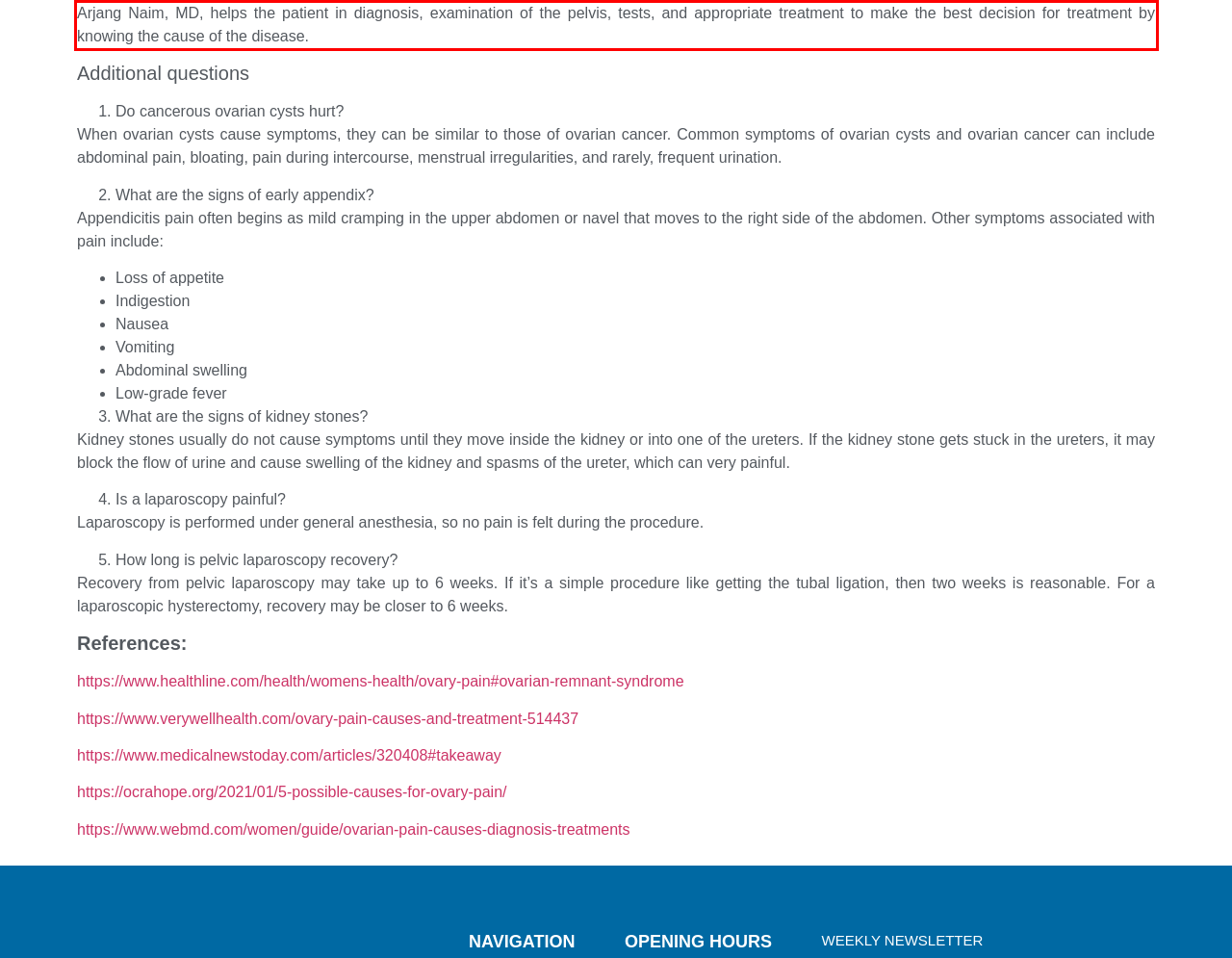Examine the webpage screenshot and use OCR to obtain the text inside the red bounding box.

Arjang Naim, MD, helps the patient in diagnosis, examination of the pelvis, tests, and appropriate treatment to make the best decision for treatment by knowing the cause of the disease.